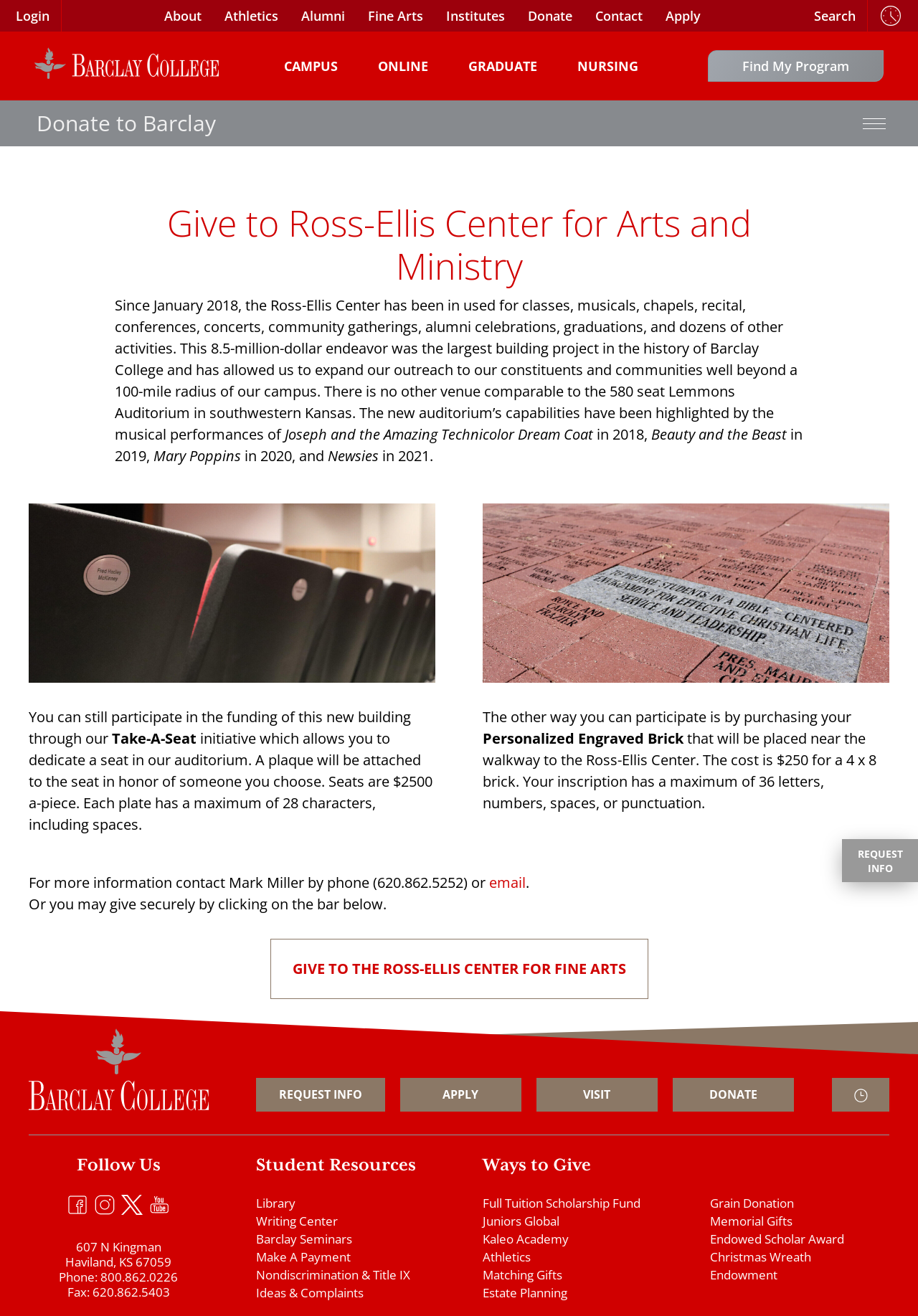Identify the bounding box for the described UI element. Provide the coordinates in (top-left x, top-left y, bottom-right x, bottom-right y) format with values ranging from 0 to 1: Christmas Wreath

[0.773, 0.949, 0.883, 0.961]